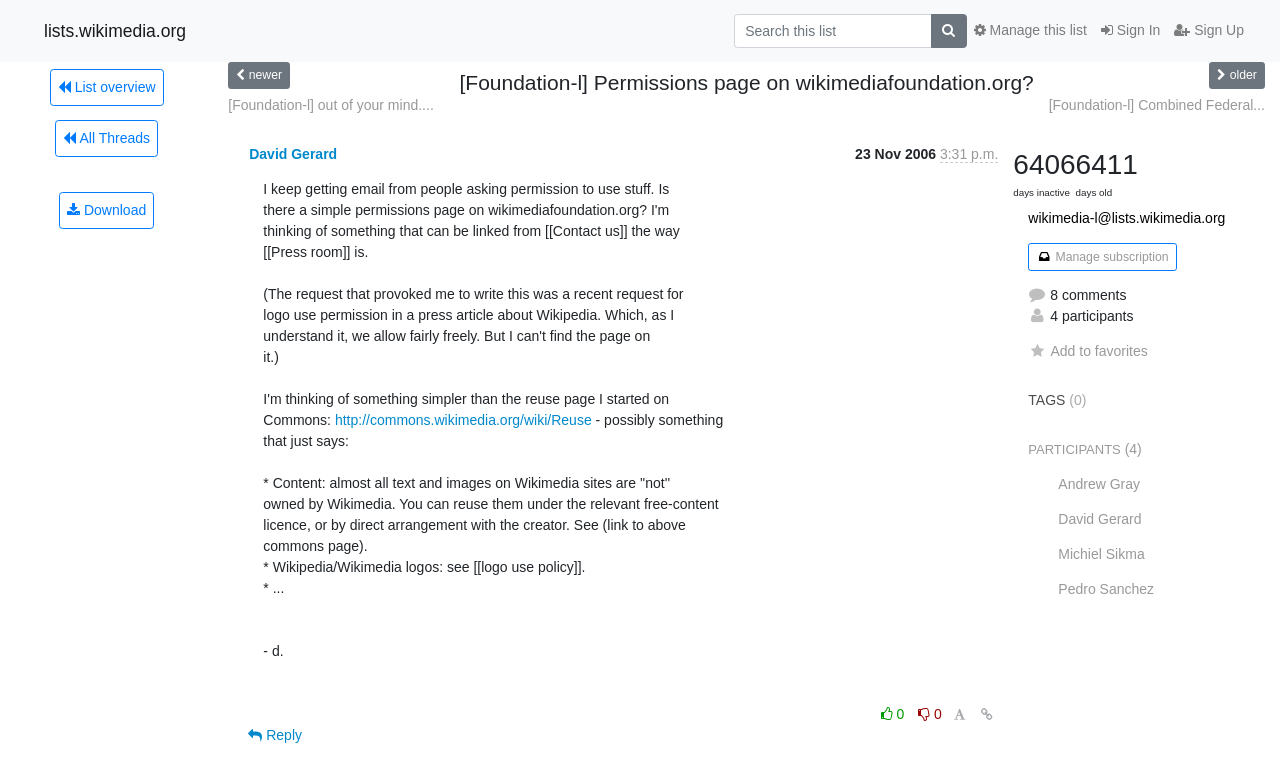Based on the image, please respond to the question with as much detail as possible:
What is the link to manage subscription?

The link to manage subscription is located at the bottom of the page, and it is labeled as 'Manage subscription', allowing users to manage their subscription to the list.